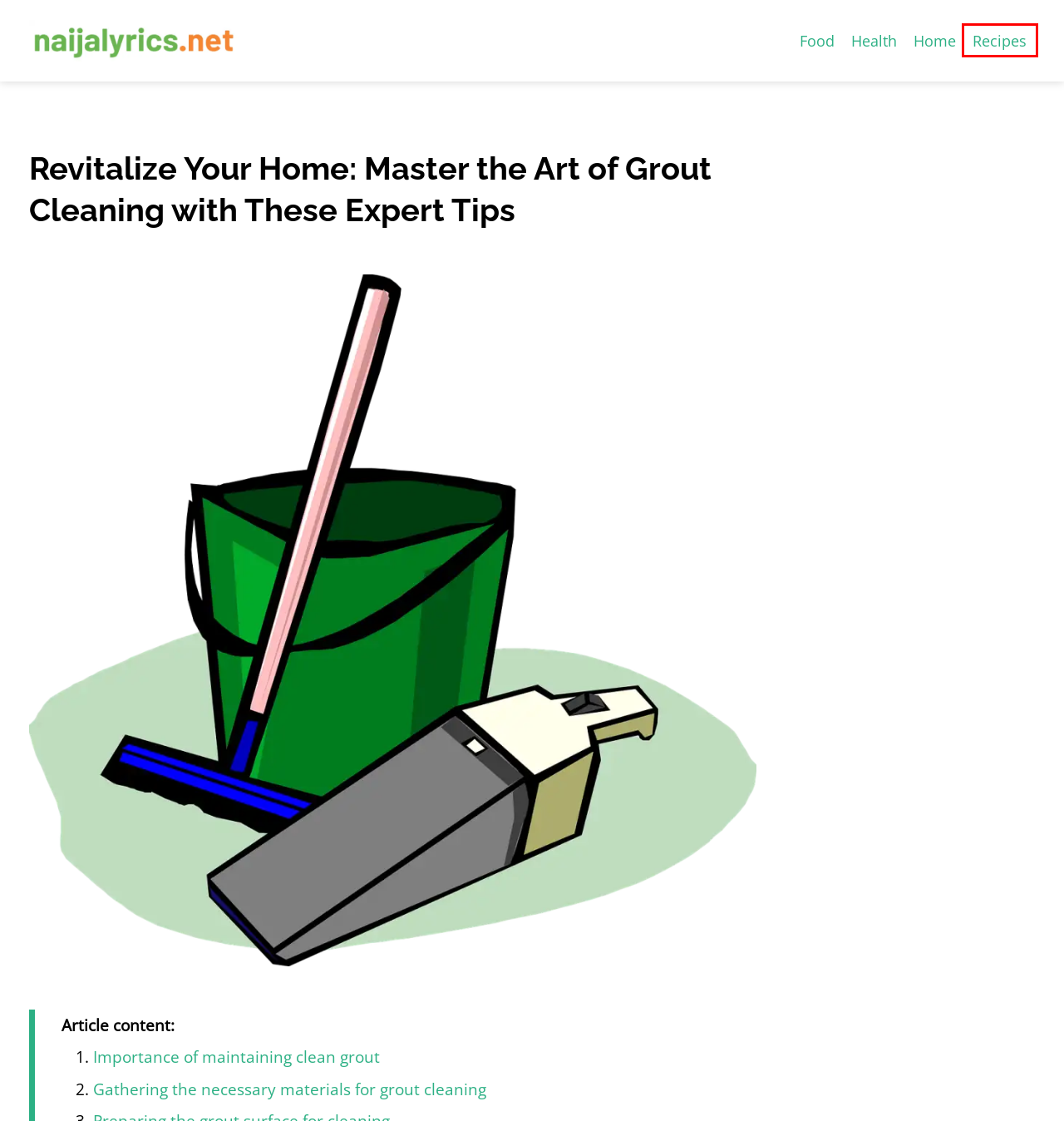A screenshot of a webpage is given with a red bounding box around a UI element. Choose the description that best matches the new webpage shown after clicking the element within the red bounding box. Here are the candidates:
A. Food < Taste the Wonder: Discover the Secrets Behind Food Excellence
B. Health < Taste the Wonder: Discover the Secrets Behind Food Excellence
C. Oliver Parker < Taste the Wonder: Discover the Secrets Behind Food Excellence
D. Home < Taste the Wonder: Discover the Secrets Behind Food Excellence
E. Taste the Wonder: Discover the Secrets Behind Food Excellence
F. Recipes < Taste the Wonder: Discover the Secrets Behind Food Excellence
G. grout cleaning < Taste the Wonder: Discover the Secrets Behind Food Excellence
H. Contact < Taste the Wonder: Discover the Secrets Behind Food Excellence

F